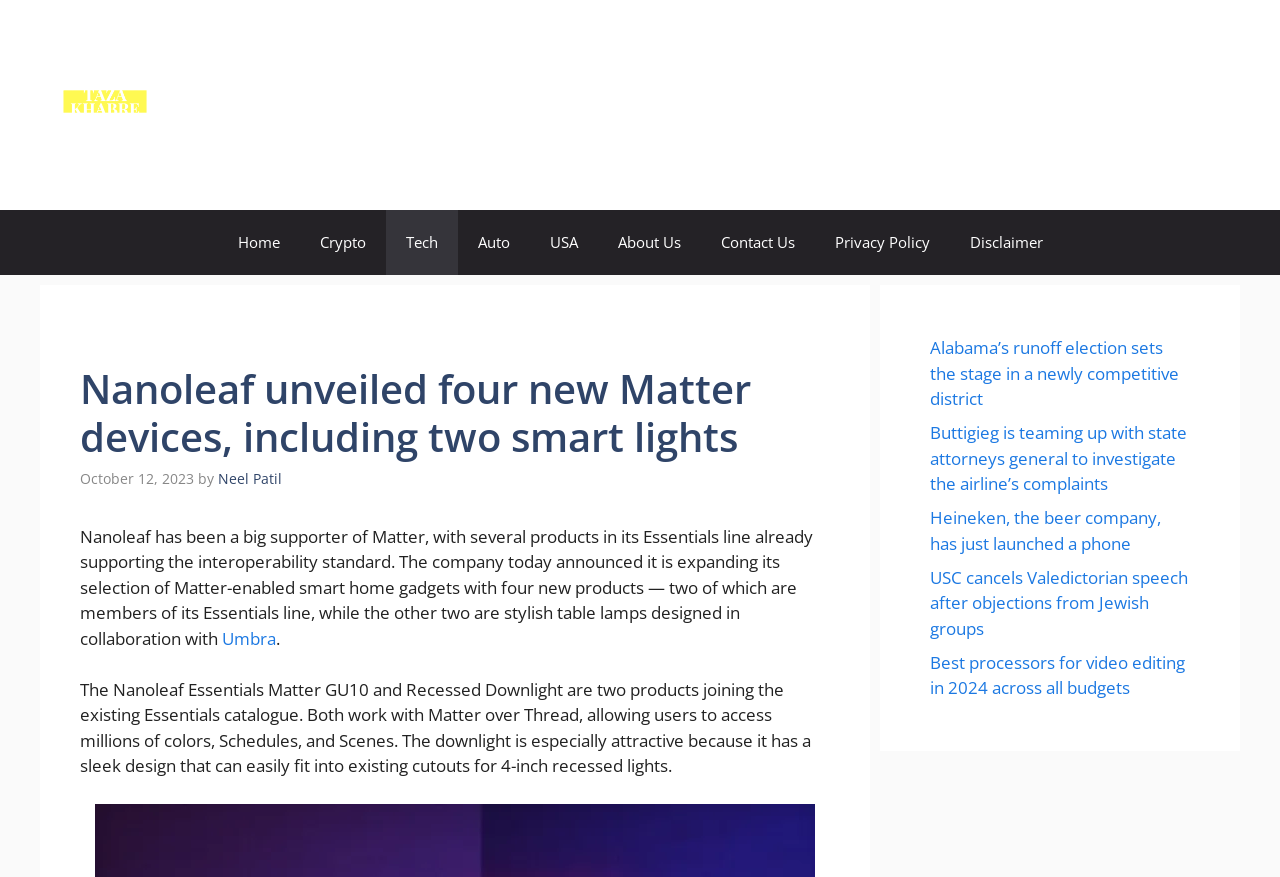Pinpoint the bounding box coordinates of the clickable element needed to complete the instruction: "Explore the article about Heineken’s new phone". The coordinates should be provided as four float numbers between 0 and 1: [left, top, right, bottom].

[0.727, 0.577, 0.907, 0.632]